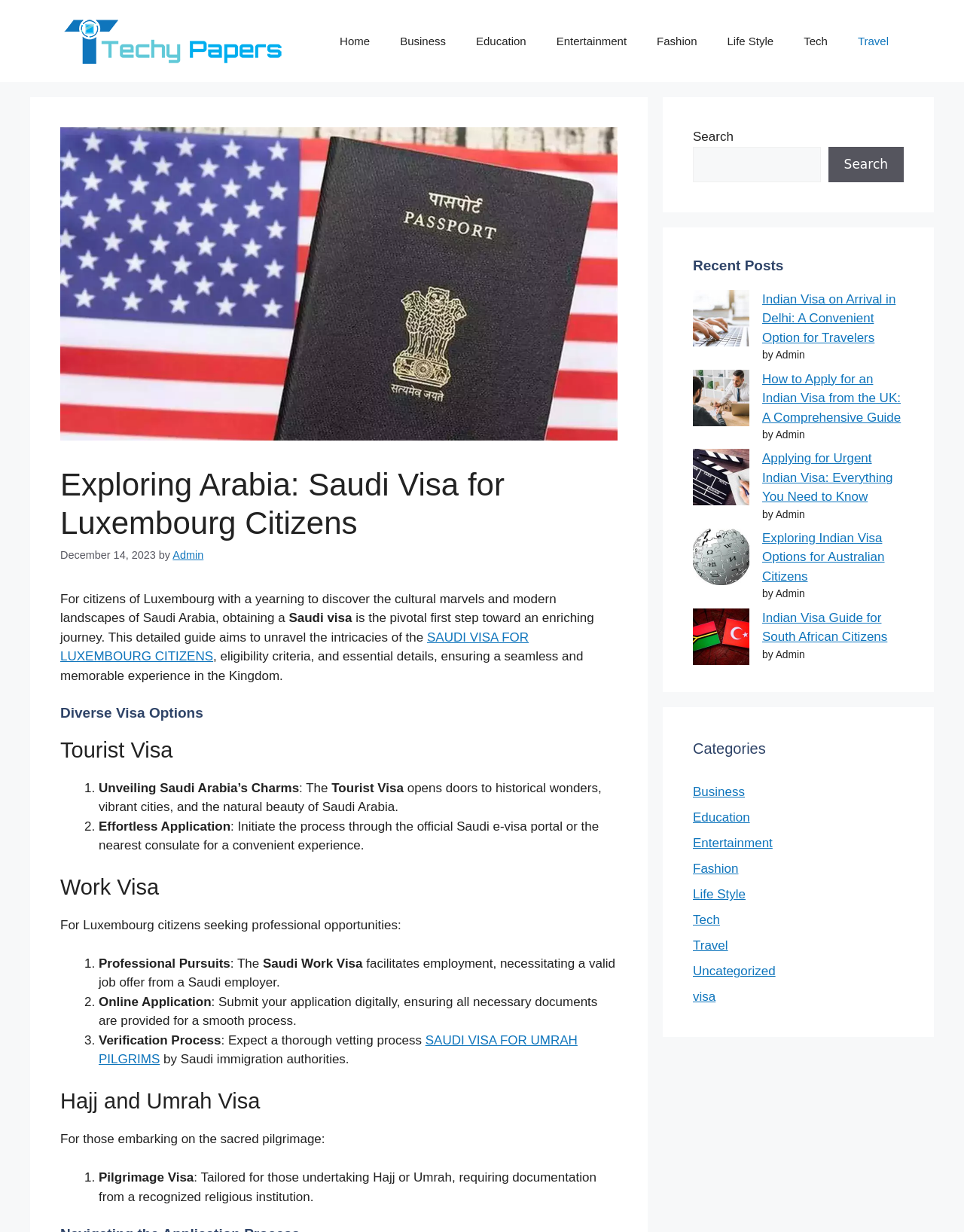Give a one-word or short phrase answer to the question: 
What is the position of the search bar on the webpage?

Top right corner